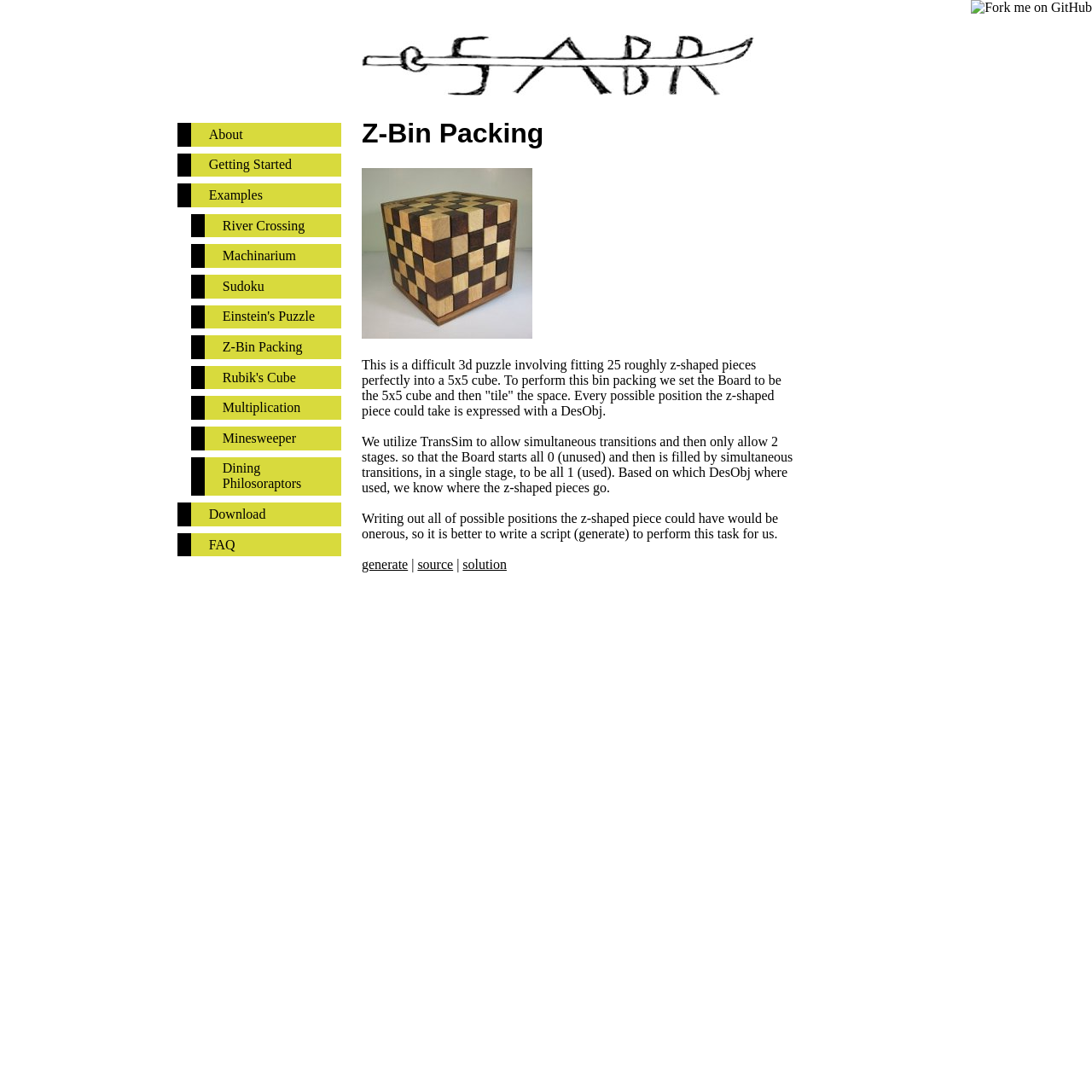Based on the element description: "Machinarium", identify the bounding box coordinates for this UI element. The coordinates must be four float numbers between 0 and 1, listed as [left, top, right, bottom].

[0.204, 0.227, 0.271, 0.241]